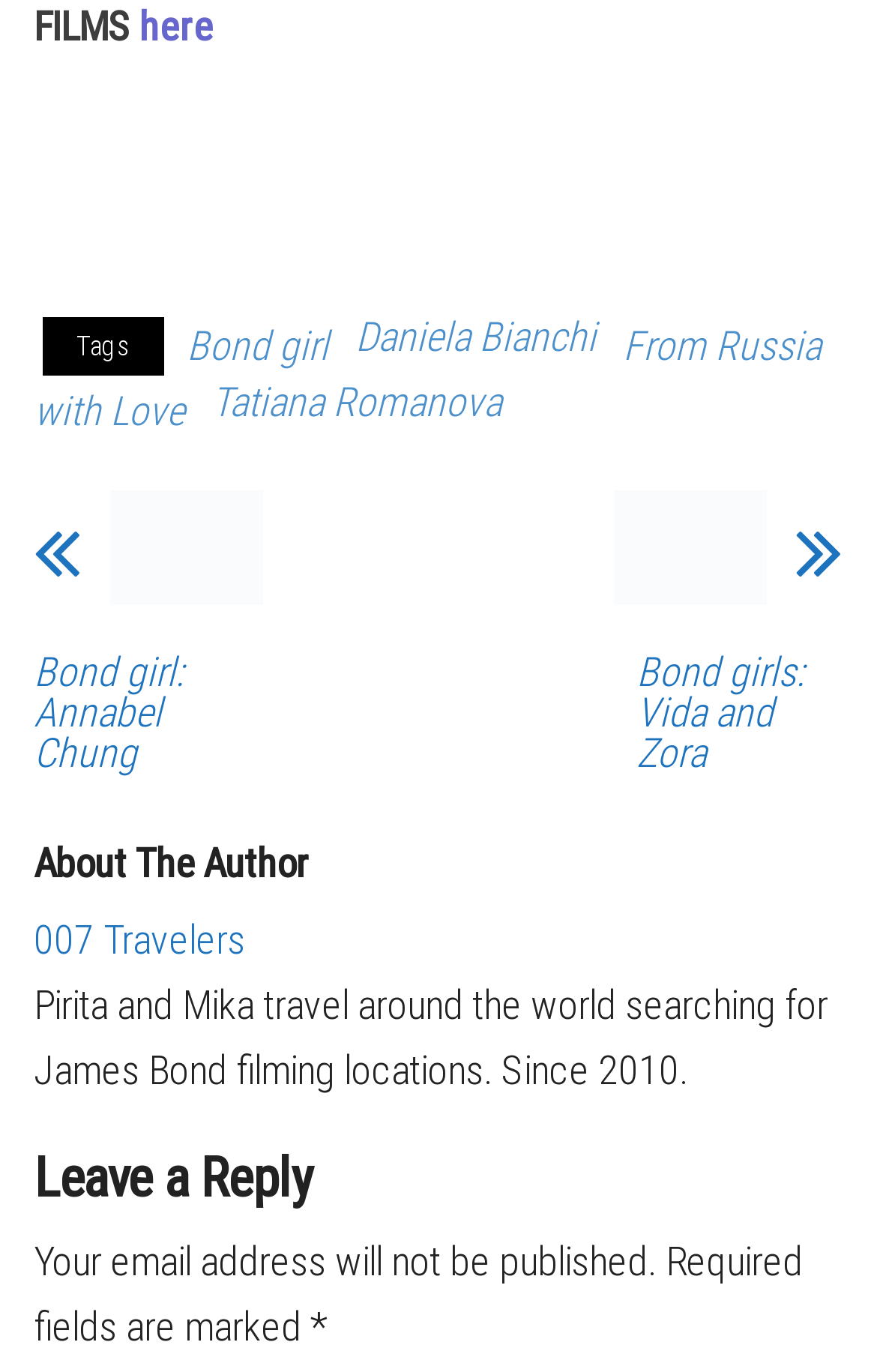What is the name of the website or authors?
Observe the image and answer the question with a one-word or short phrase response.

007 Travelers